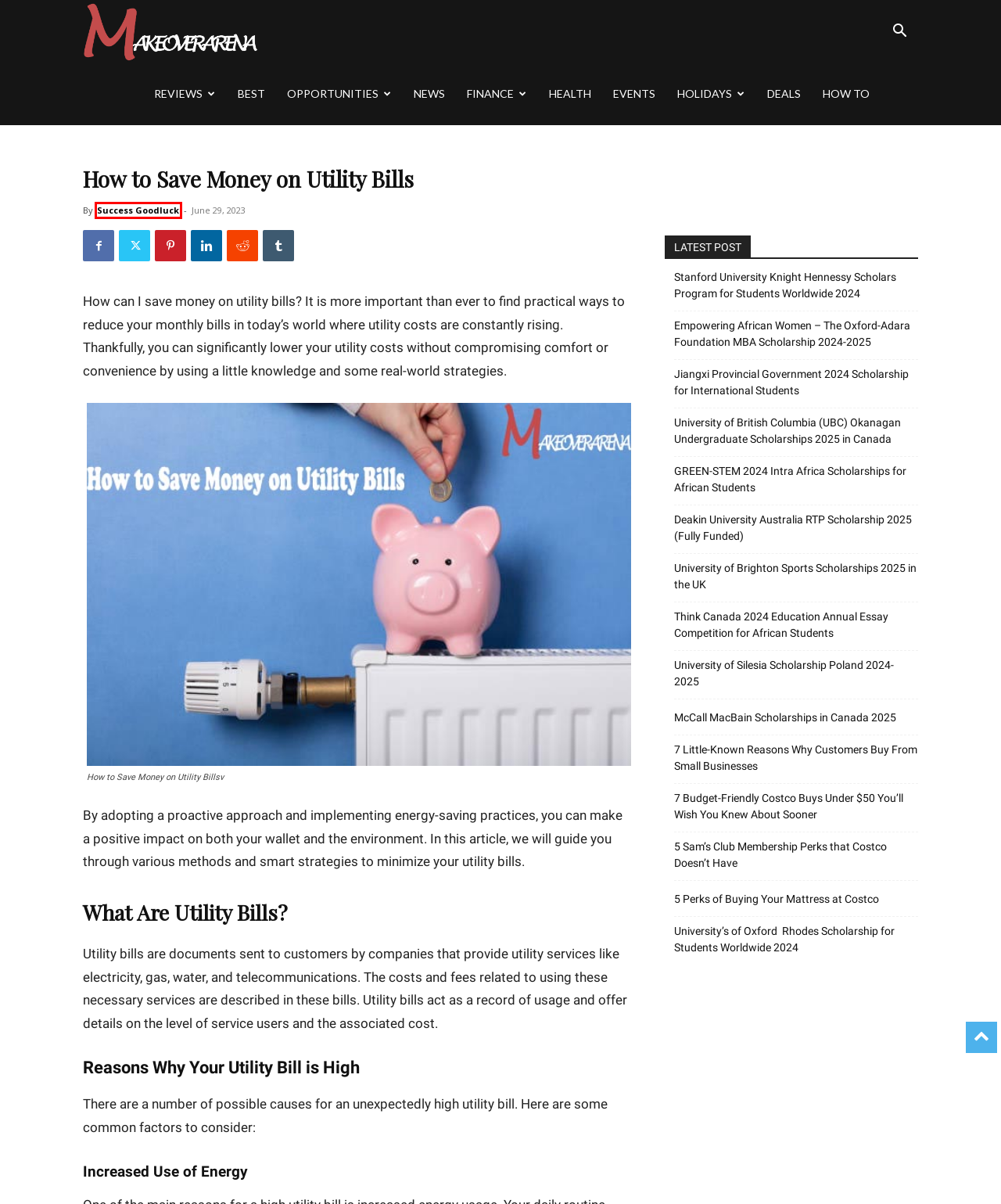You are presented with a screenshot of a webpage with a red bounding box. Select the webpage description that most closely matches the new webpage after clicking the element inside the red bounding box. The options are:
A. Think Canada 2024 Education Annual Essay Competition for African Students | Makeoverarena
B. Empowering African Women - The Oxford-Adara Foundation MBA Scholarship 2024-2025 | Makeoverarena
C. GREEN-STEM 2024 Intra Africa Scholarships for African Students | Makeoverarena
D. McCall MacBain Scholarships in Canada 2025 | Makeoverarena
E. Jiangxi Provincial Government 2024 Scholarship for International Students | Makeoverarena
F. University of Brighton Sports Scholarships 2025 in the UK | Makeoverarena
G. Success Goodluck Makeoverarena
H. Deakin University Australia RTP Scholarship 2025 (Fully Funded) | Makeoverarena

G